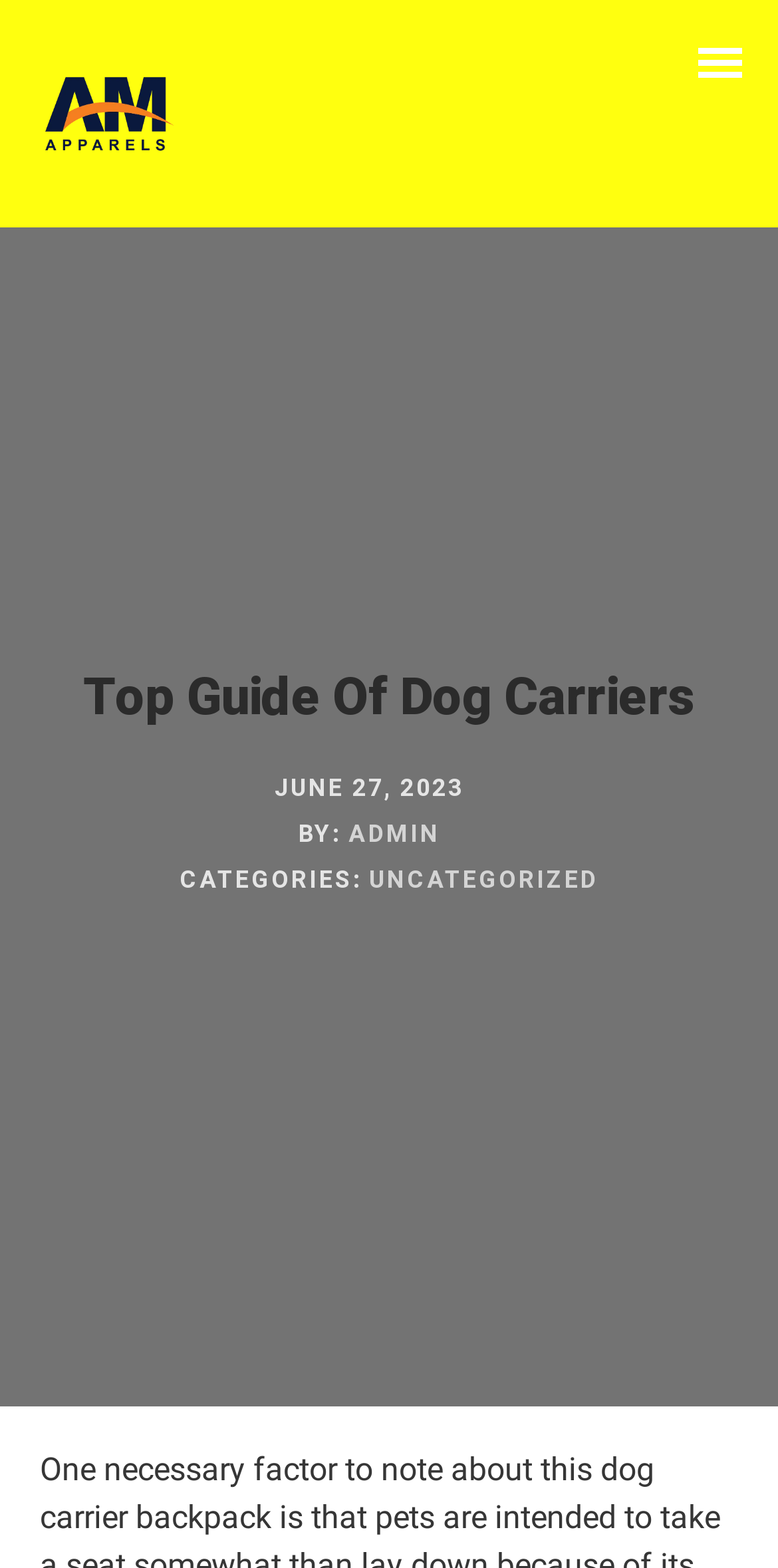Point out the bounding box coordinates of the section to click in order to follow this instruction: "Check out Work Boot Features".

None